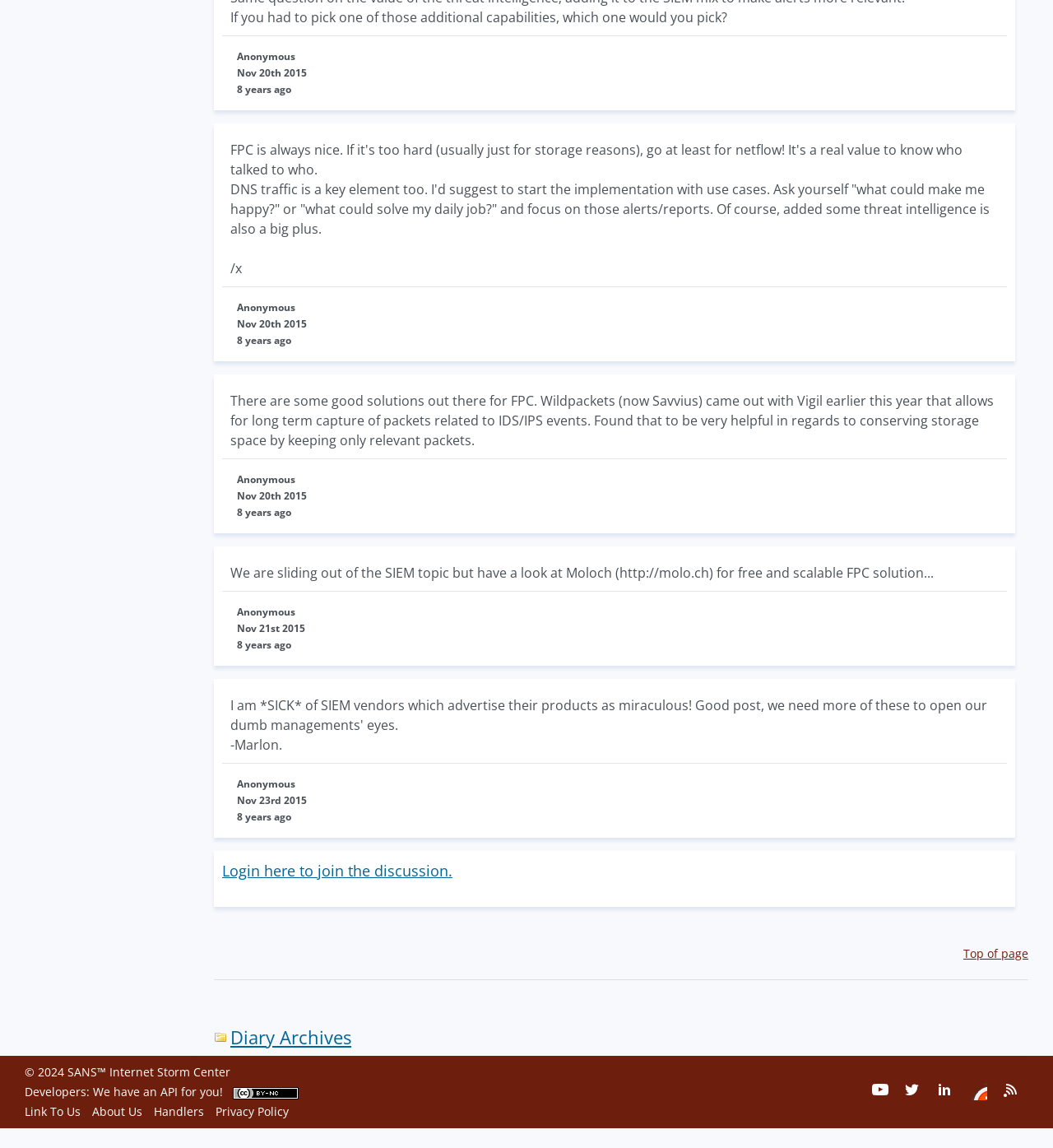What is the name of the free and scalable FPC solution mentioned in the discussion?
Provide a concise answer using a single word or phrase based on the image.

Moloch